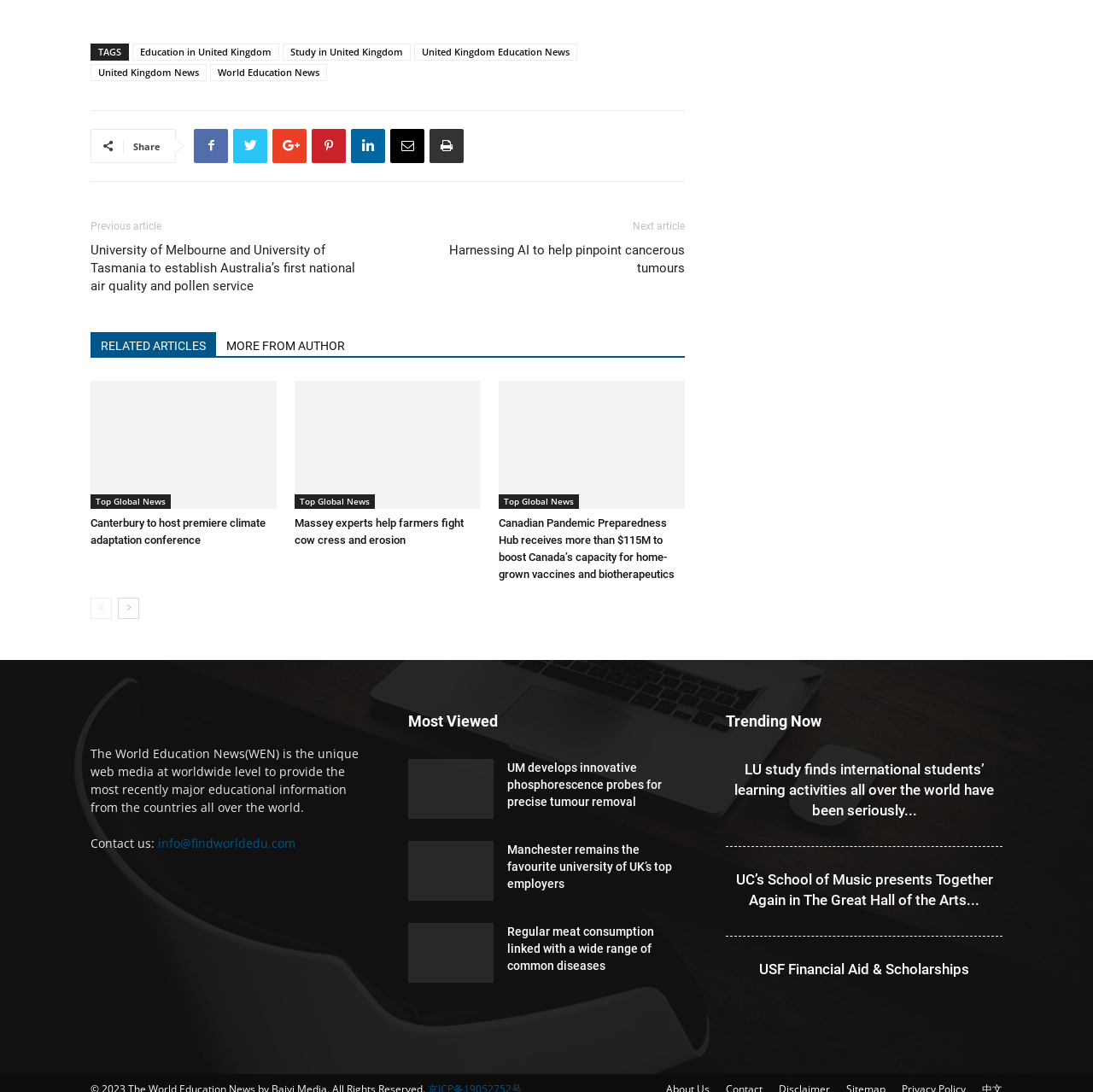Answer this question in one word or a short phrase: What is the purpose of the 'Share' button?

To share content